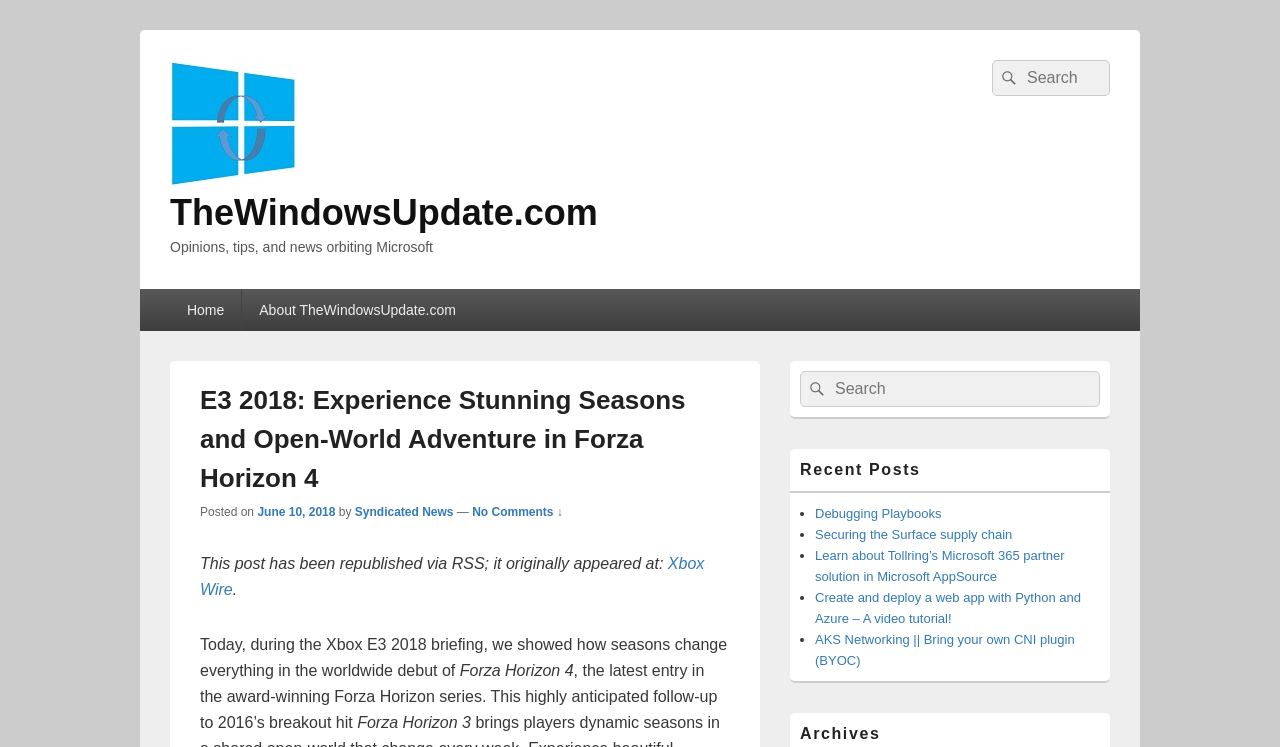Determine which piece of text is the heading of the webpage and provide it.

E3 2018: Experience Stunning Seasons and Open-World Adventure in Forza Horizon 4